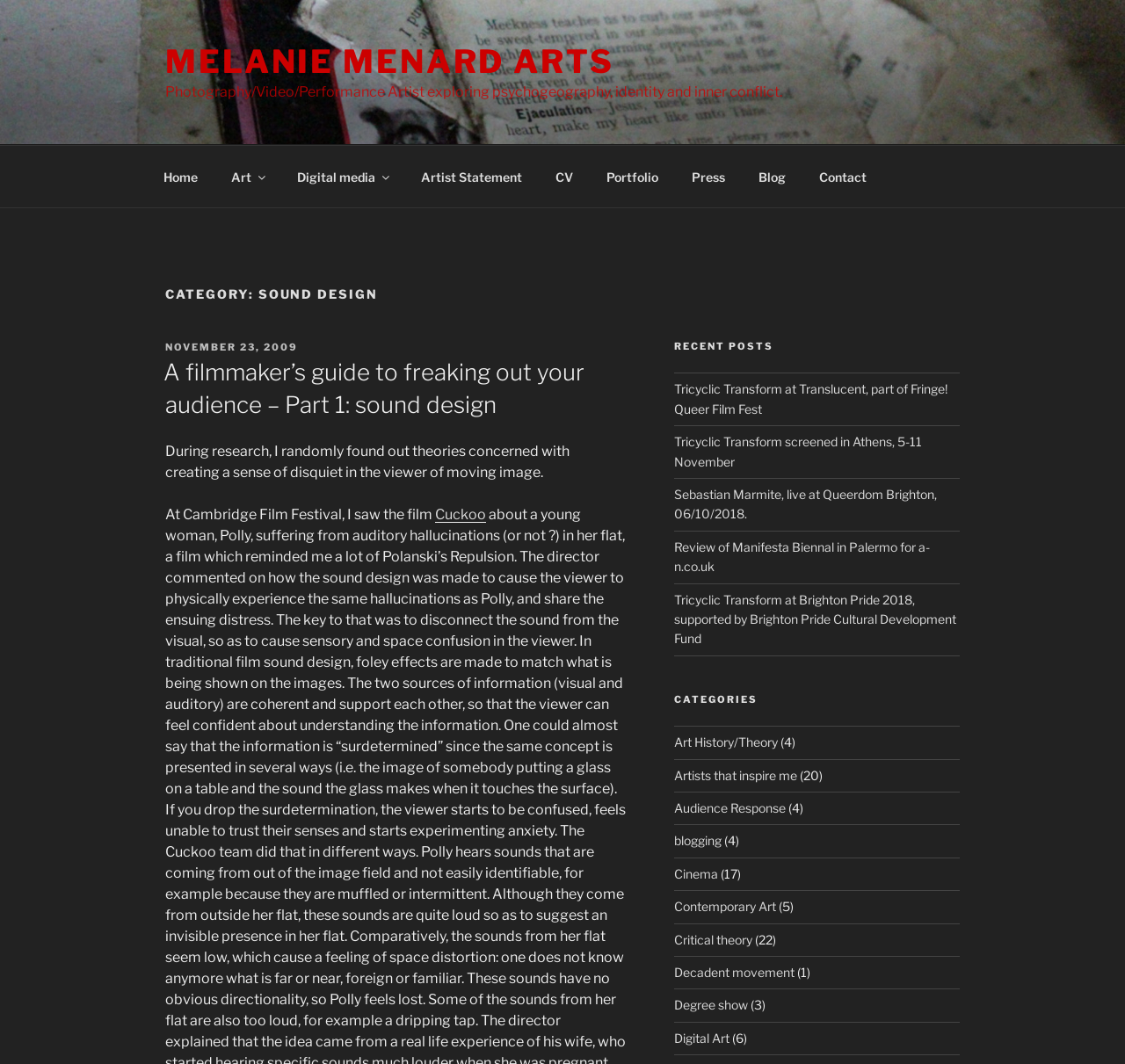Please identify the bounding box coordinates for the region that you need to click to follow this instruction: "View the 'CATEGORIES' section".

[0.599, 0.651, 0.853, 0.664]